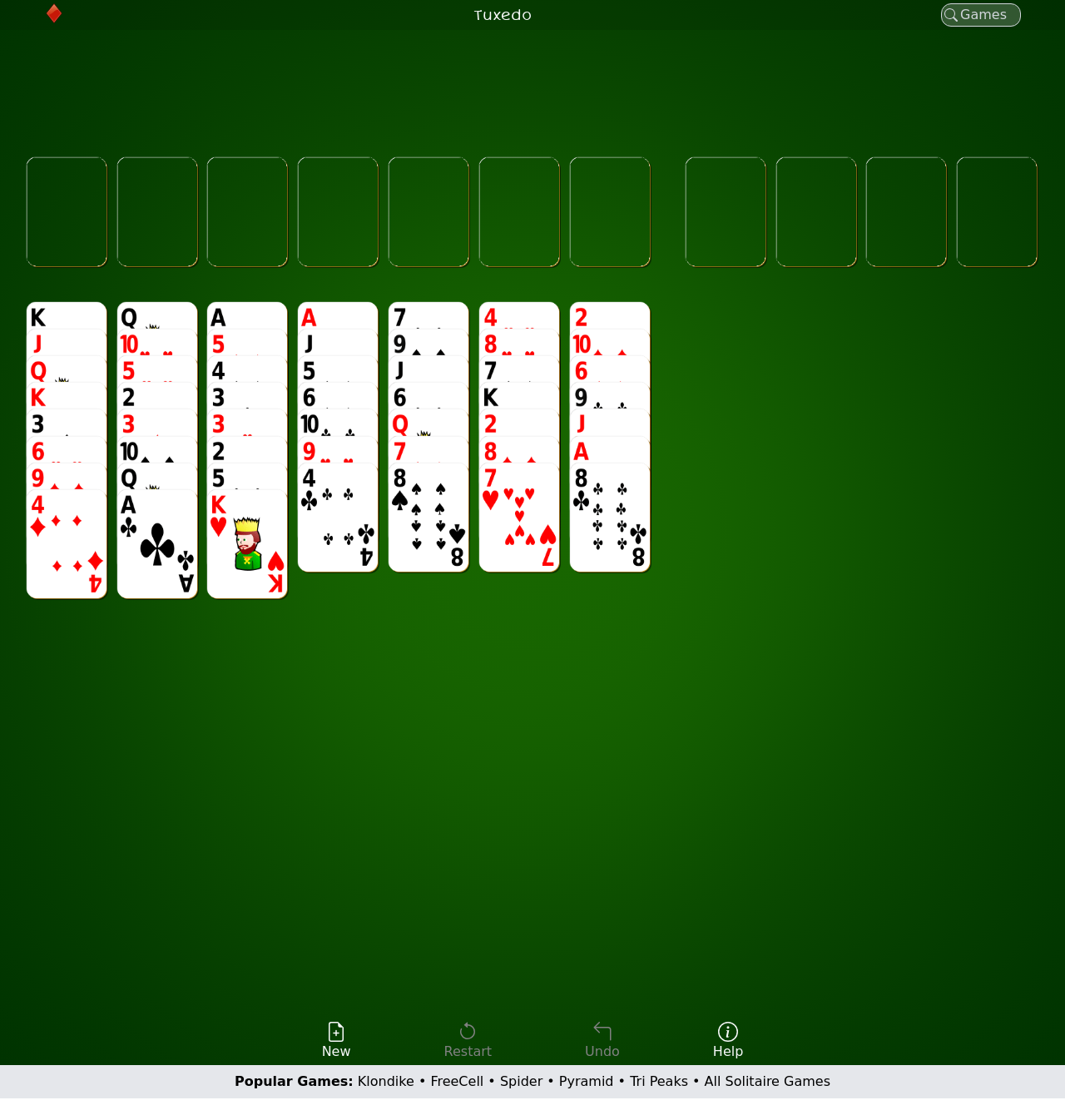Identify the bounding box coordinates for the element that needs to be clicked to fulfill this instruction: "view All Solitaire Games". Provide the coordinates in the format of four float numbers between 0 and 1: [left, top, right, bottom].

[0.661, 0.958, 0.78, 0.973]